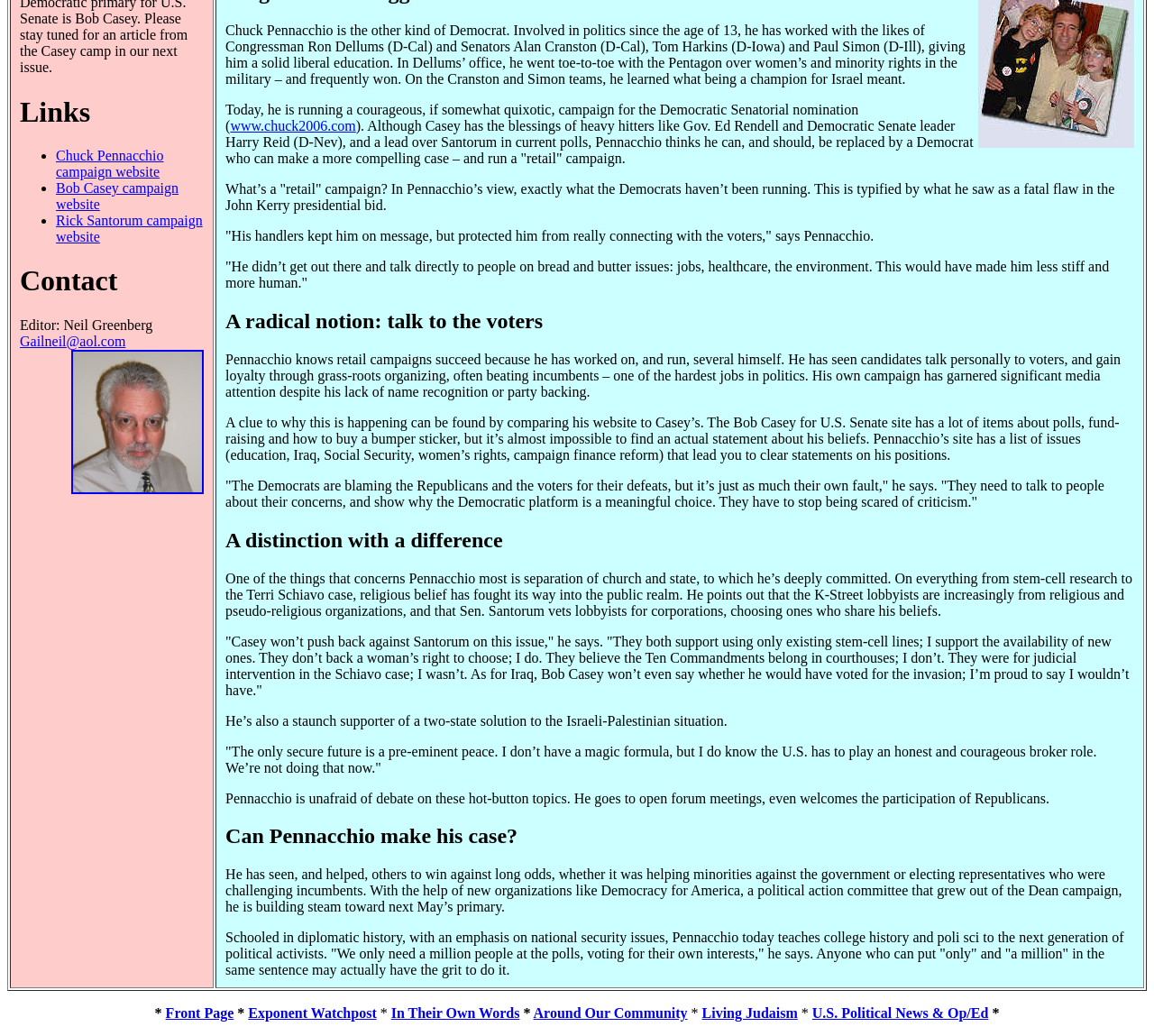Determine the bounding box coordinates in the format (top-left x, top-left y, bottom-right x, bottom-right y). Ensure all values are floating point numbers between 0 and 1. Identify the bounding box of the UI element described by: Gailneil@aol.com

[0.017, 0.322, 0.109, 0.337]